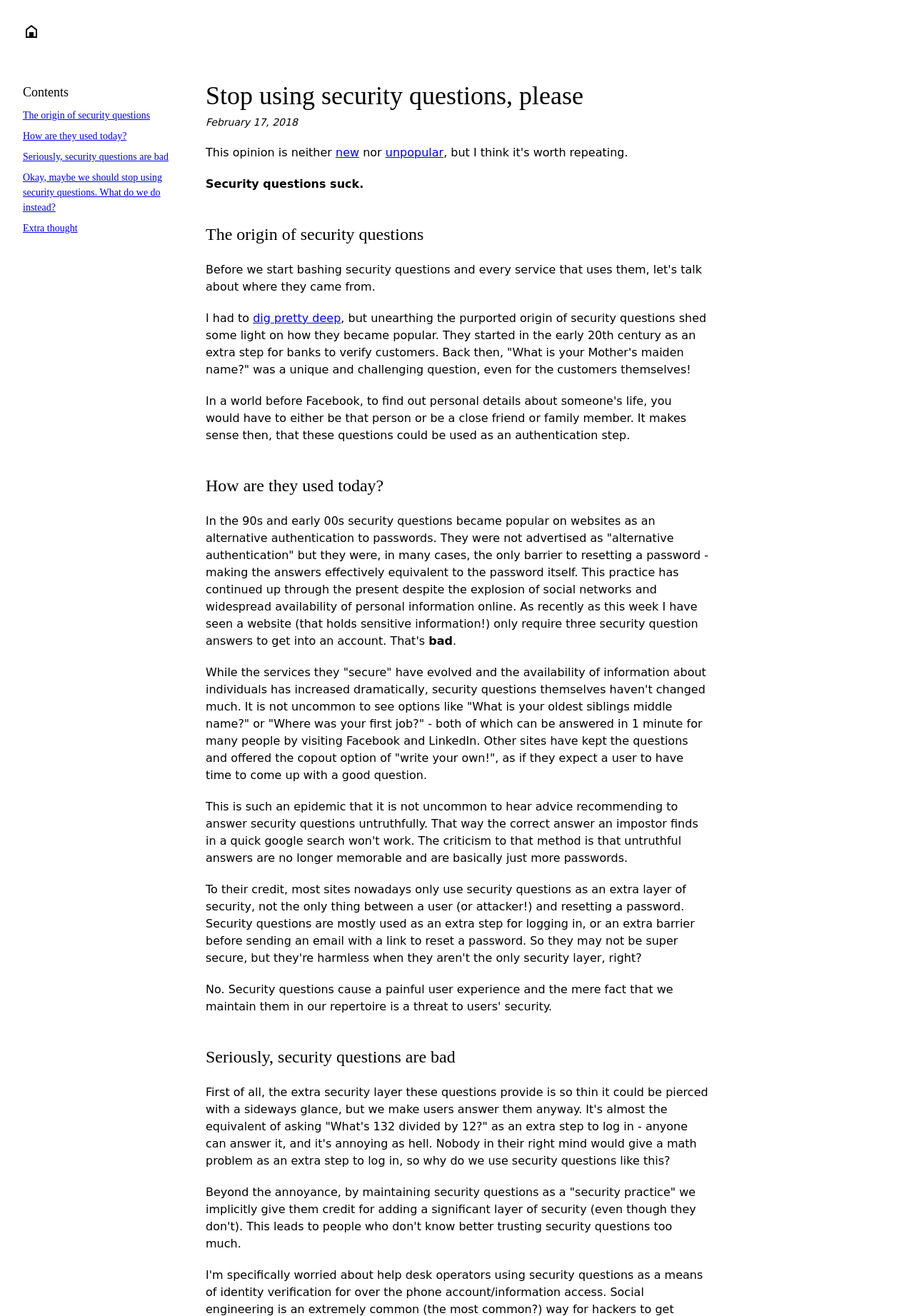Generate the text content of the main headline of the webpage.

Stop using security questions, please